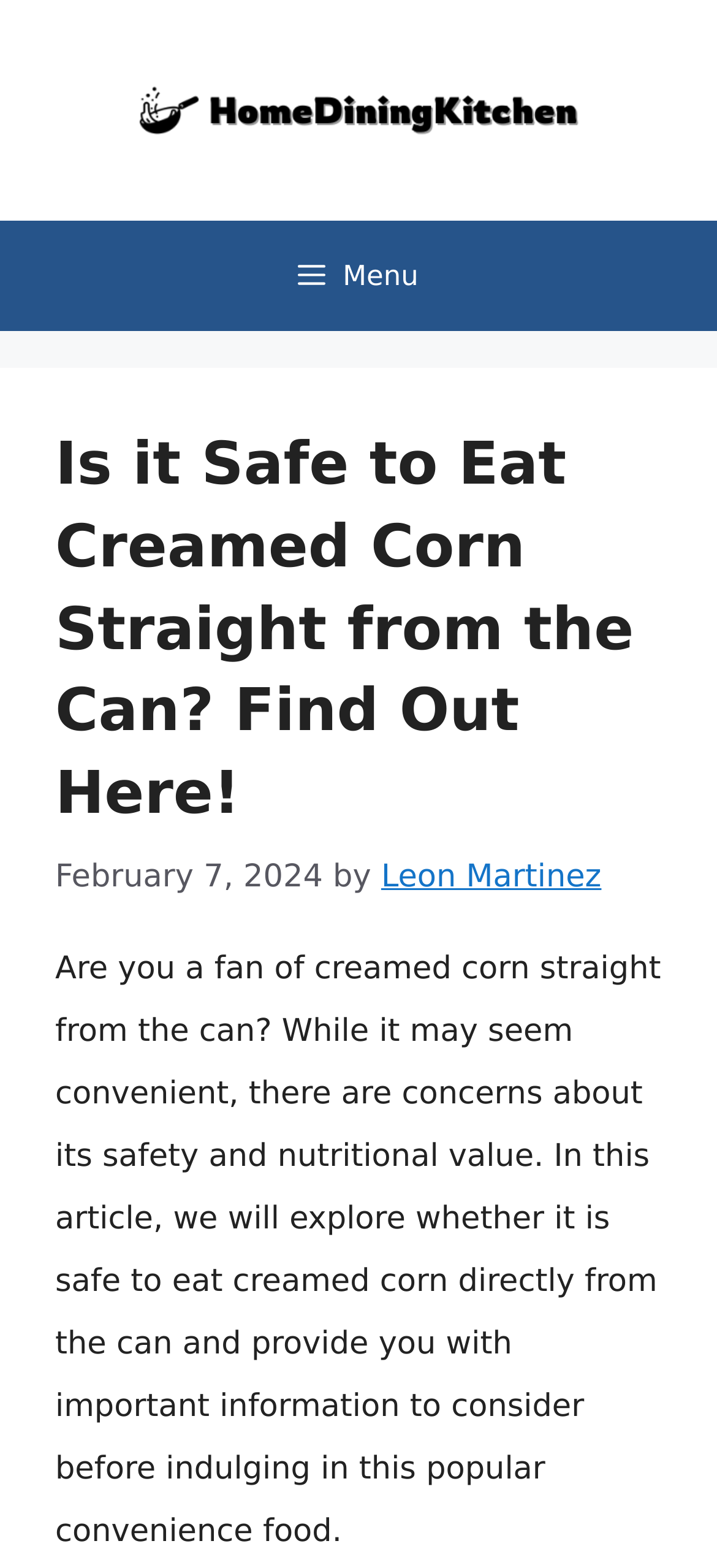Please examine the image and provide a detailed answer to the question: Who is the author of the article?

I found the author's name by looking at the link element in the header section, which is located next to the 'by' text. The link text is 'Leon Martinez', indicating that he is the author of the article.